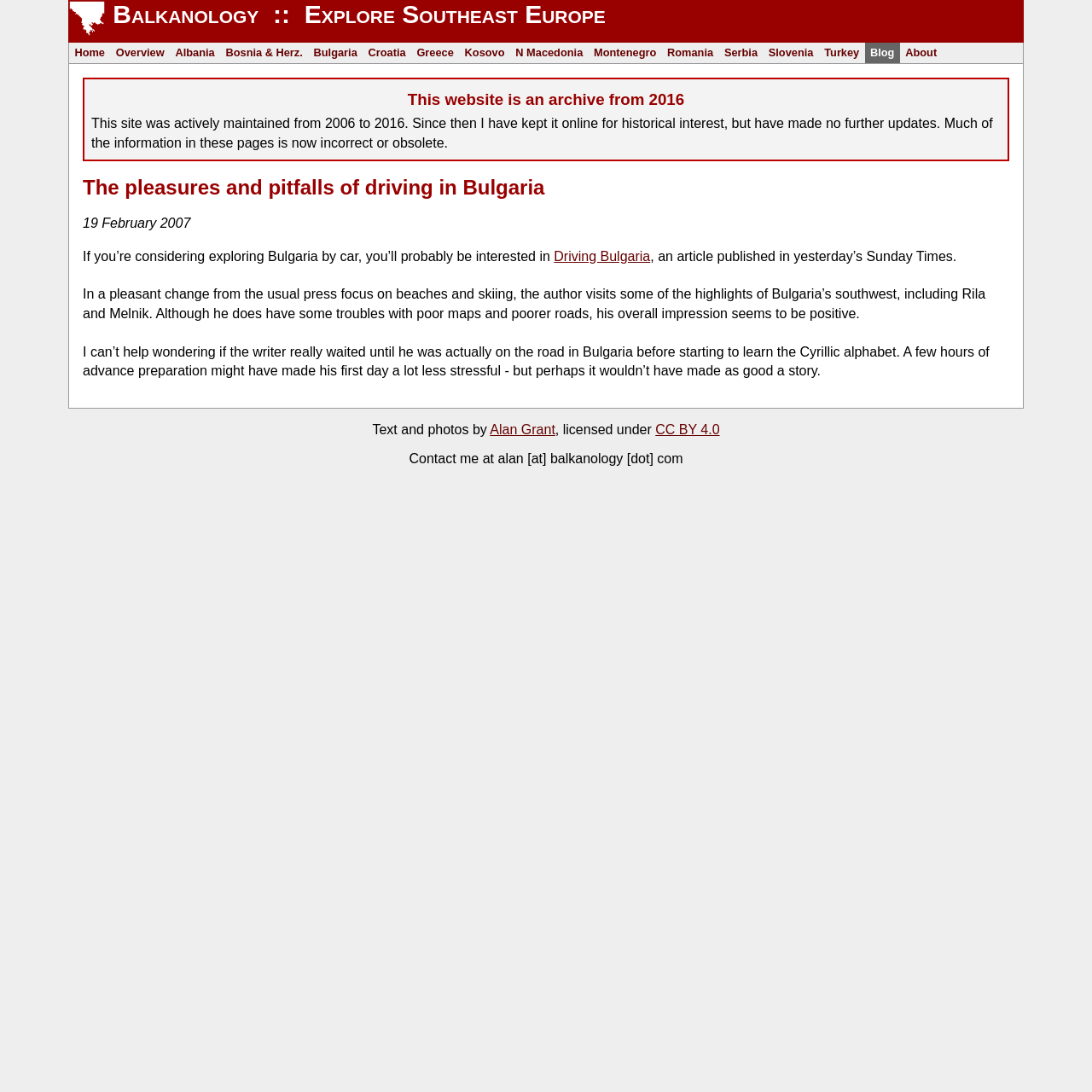Identify the bounding box coordinates of the HTML element based on this description: "Balkanology :: Explore Southeast Europe".

[0.097, 0.0, 0.555, 0.026]